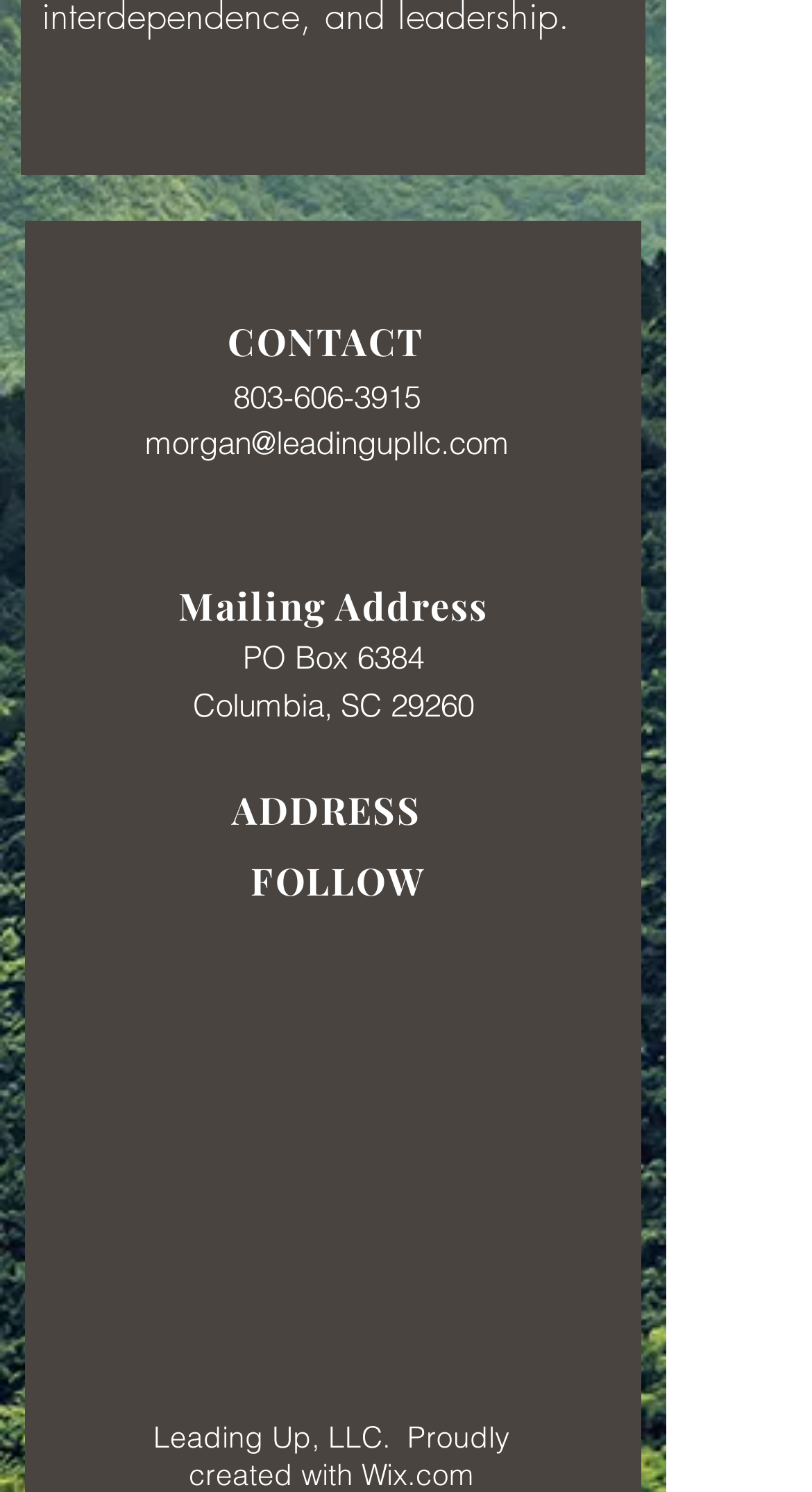Please find the bounding box for the following UI element description. Provide the coordinates in (top-left x, top-left y, bottom-right x, bottom-right y) format, with values between 0 and 1: aria-label="Black Facebook Icon"

[0.282, 0.638, 0.372, 0.687]